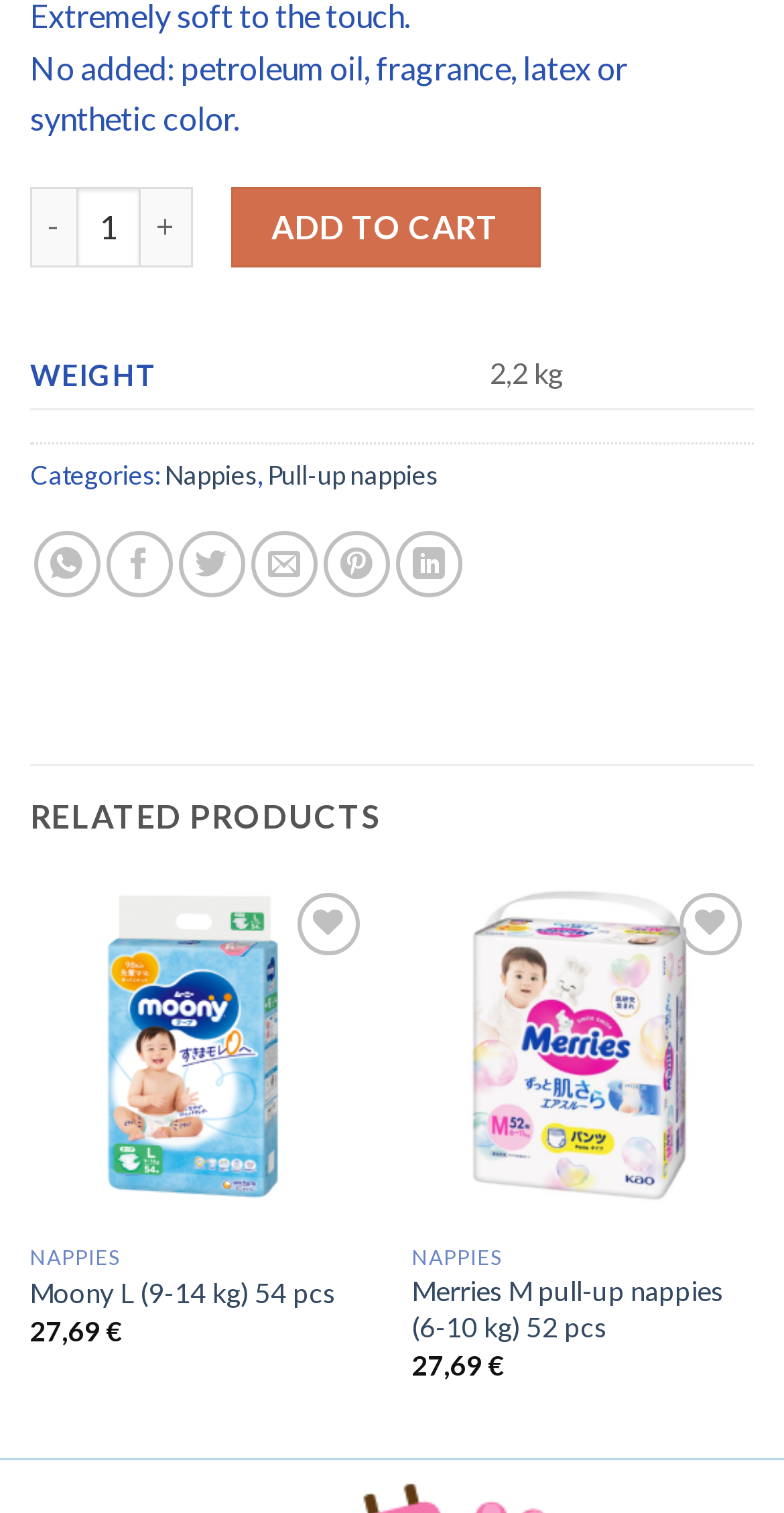Provide a one-word or brief phrase answer to the question:
What is the purpose of the '-' and '+' buttons?

To adjust quantity